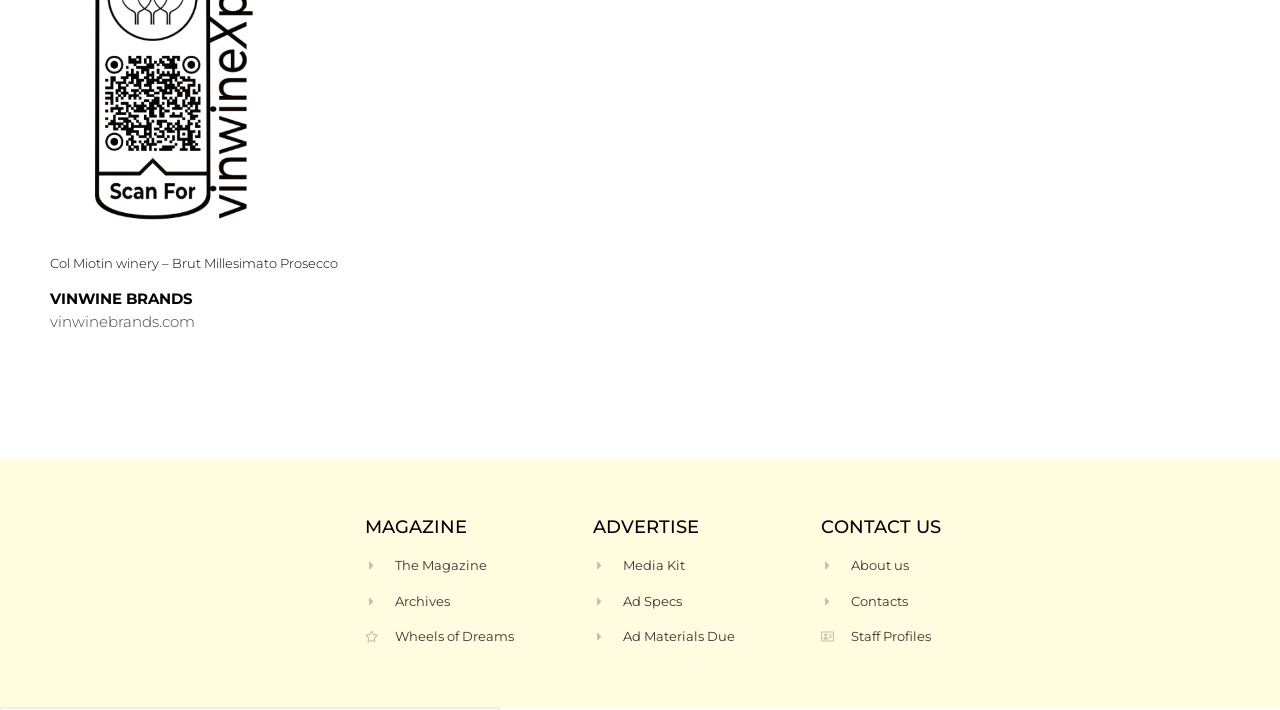Please determine the bounding box coordinates of the element to click on in order to accomplish the following task: "Learn about Wheels of Dreams". Ensure the coordinates are four float numbers ranging from 0 to 1, i.e., [left, top, right, bottom].

[0.285, 0.883, 0.448, 0.911]